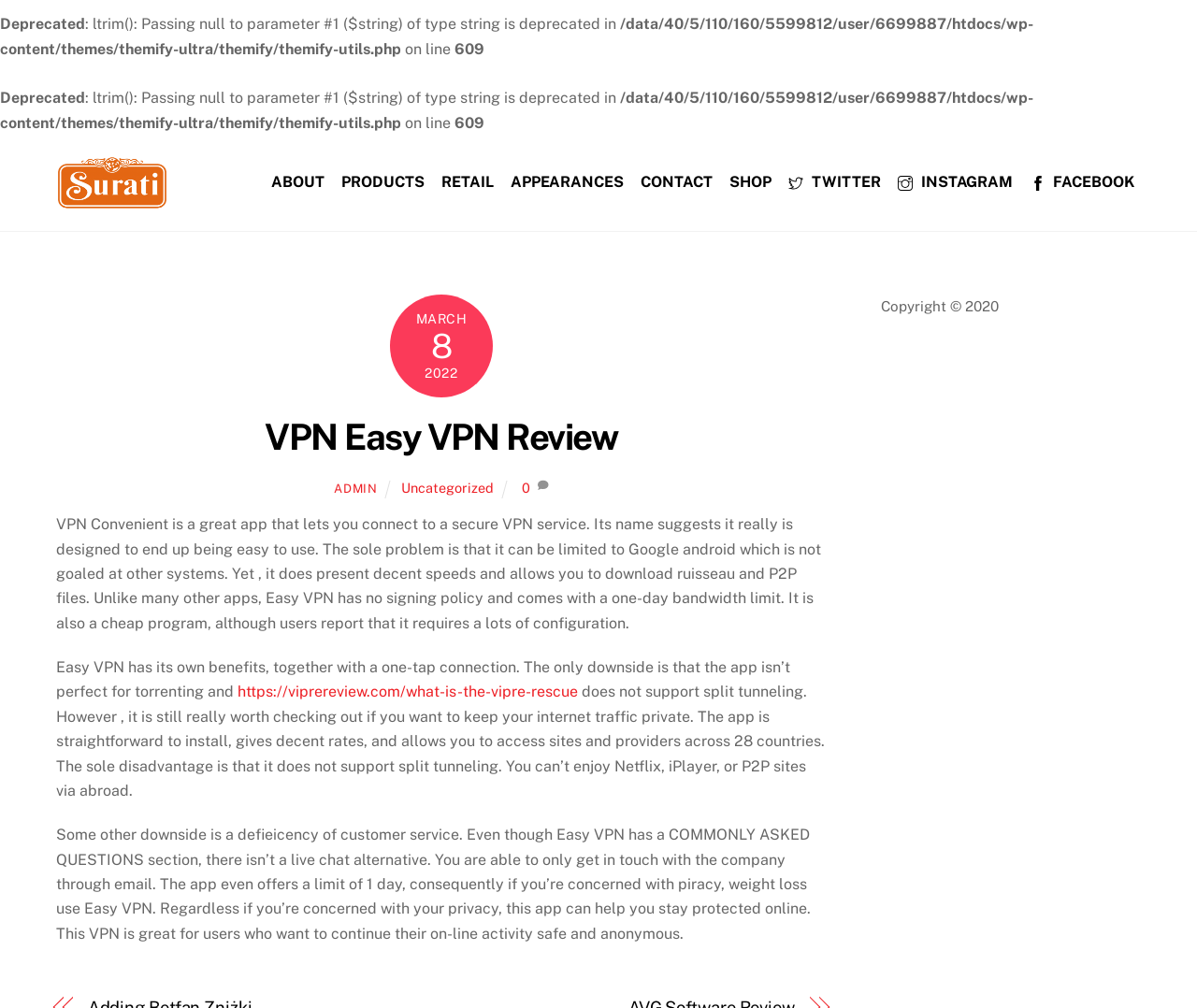Show me the bounding box coordinates of the clickable region to achieve the task as per the instruction: "Click the ABOUT link".

[0.221, 0.149, 0.277, 0.212]